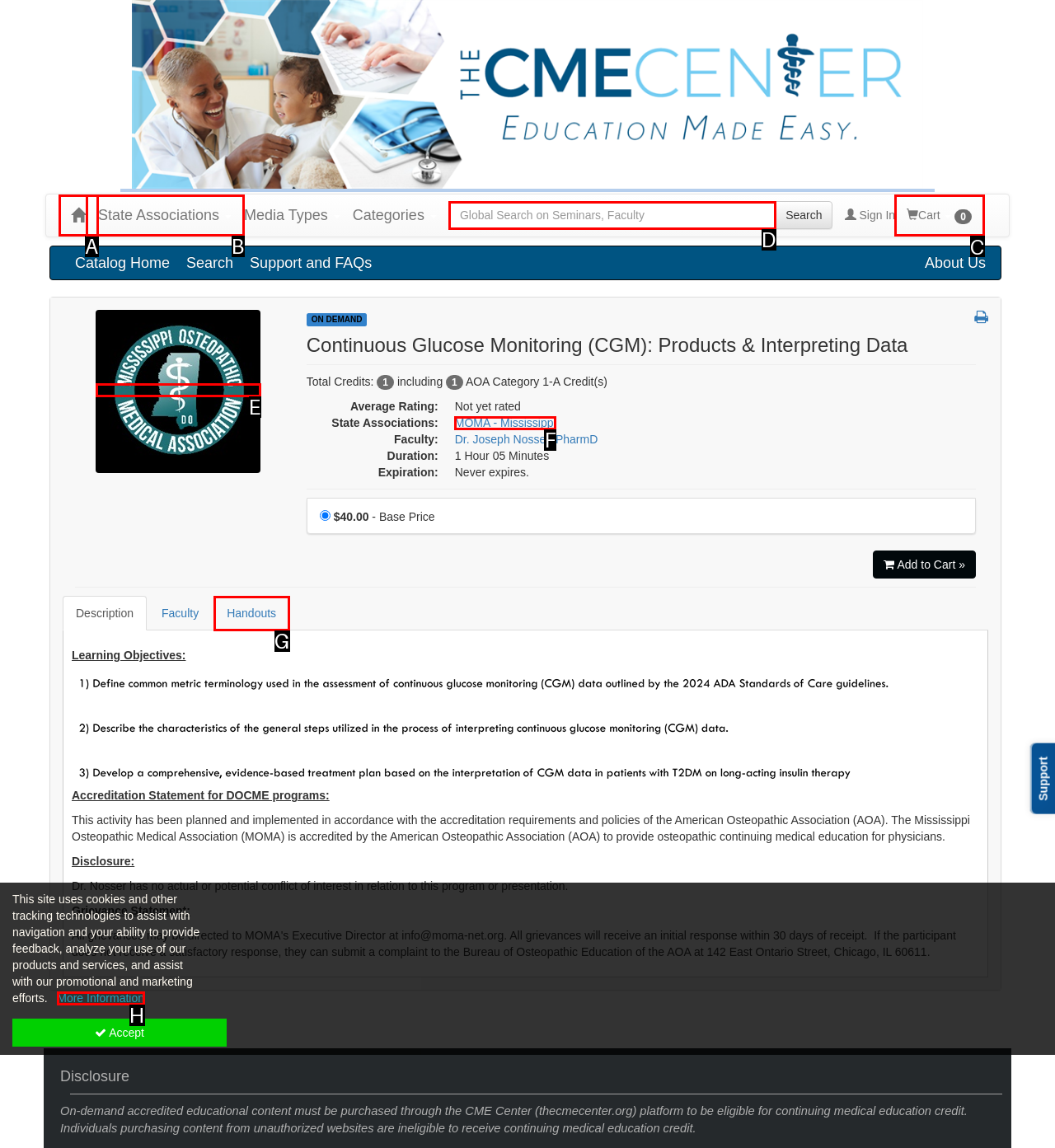Select the HTML element that fits the following description: More Information
Provide the letter of the matching option.

H